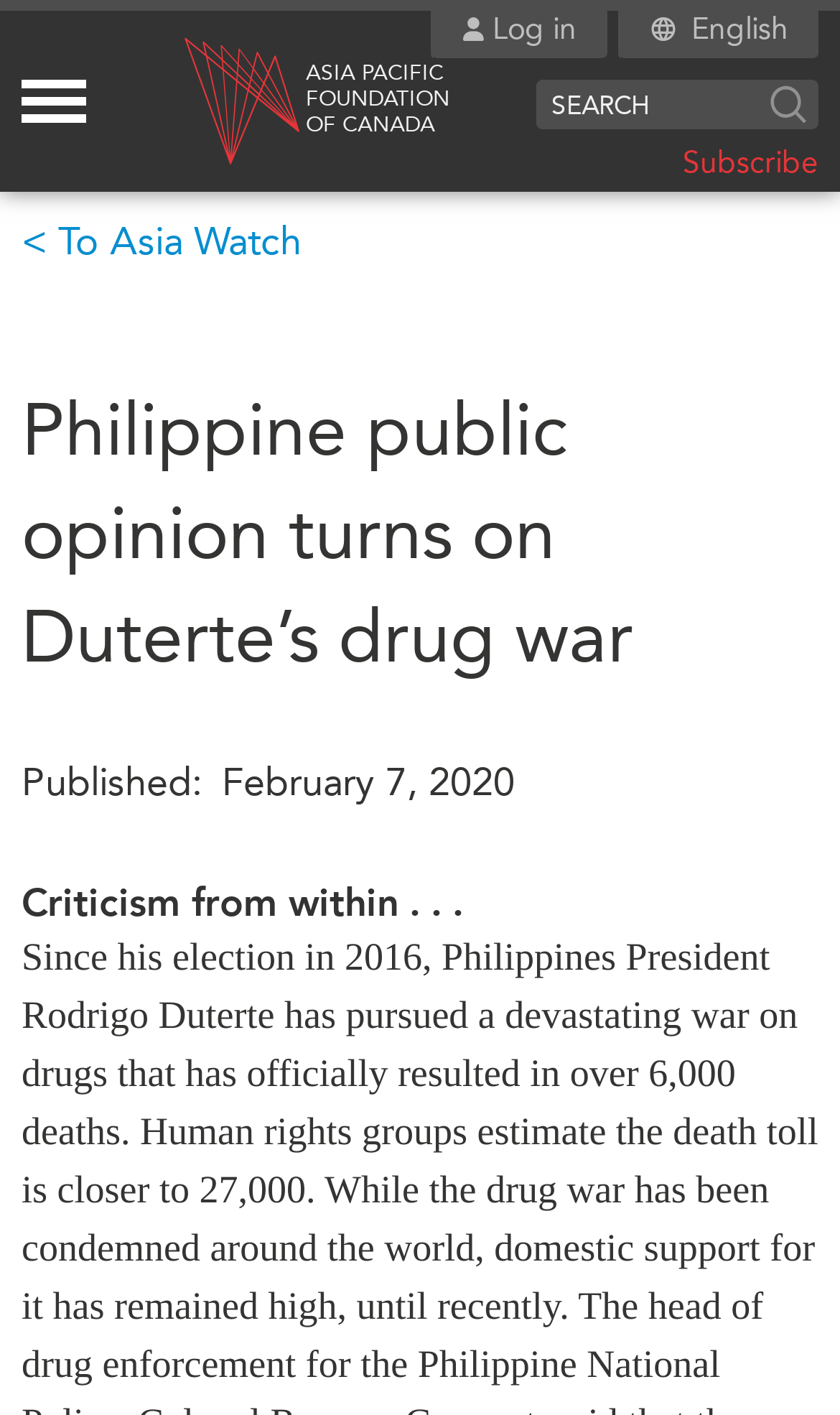Please identify the bounding box coordinates of the clickable element to fulfill the following instruction: "Log in to the website". The coordinates should be four float numbers between 0 and 1, i.e., [left, top, right, bottom].

[0.552, 0.0, 0.686, 0.041]